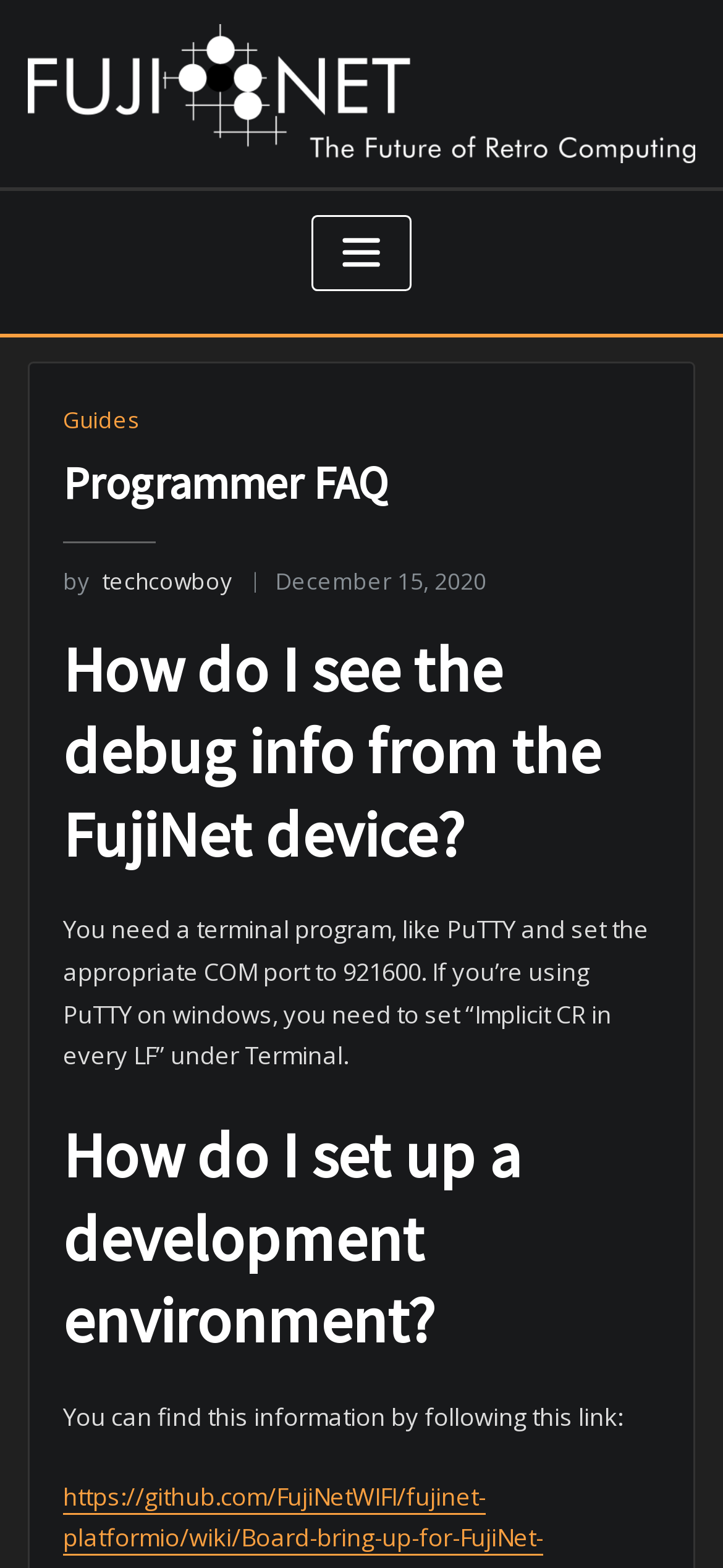What is the author of the webpage?
Please provide a comprehensive answer based on the details in the screenshot.

The author of the webpage is techcowboy, which is mentioned at the top of the page as 'by techcowboy'.